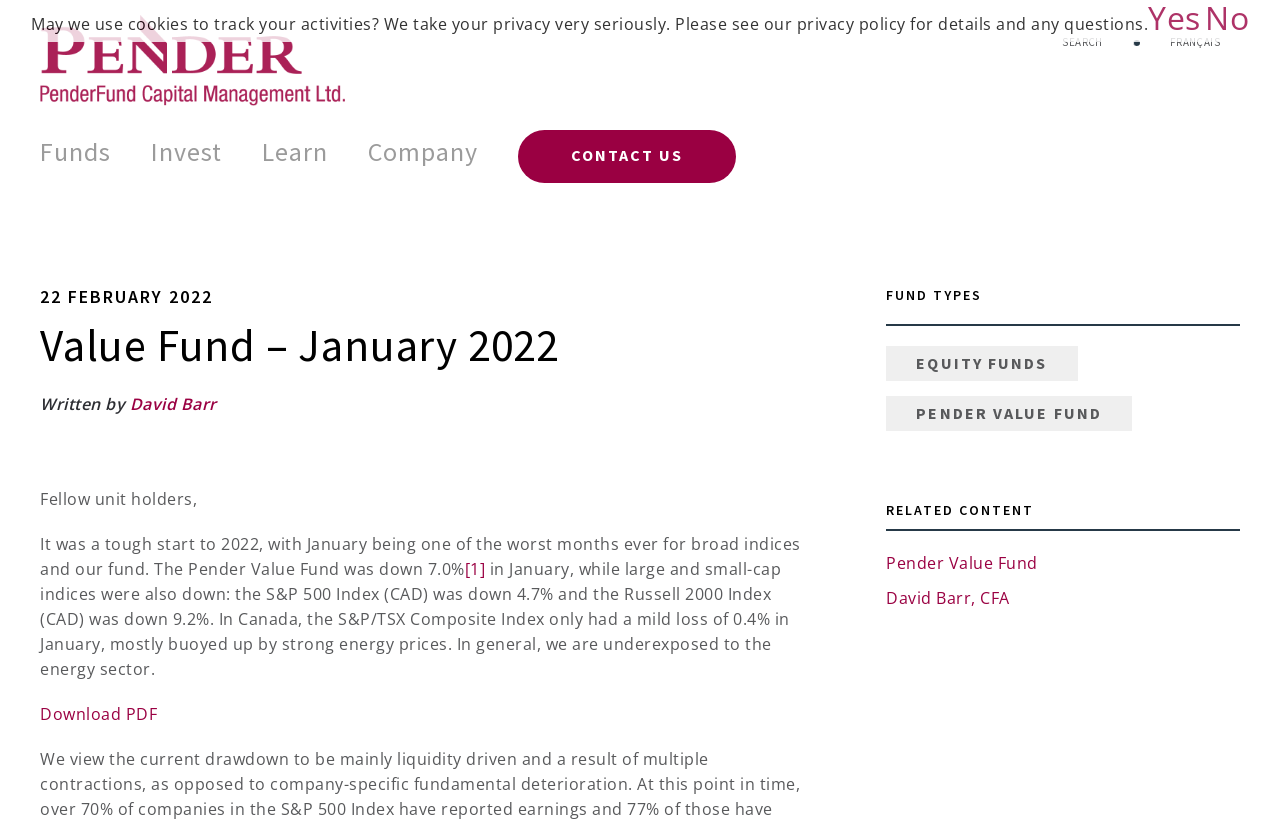What is the location of the 'CONTACT US' link?
Please provide a detailed and comprehensive answer to the question.

I found the answer by analyzing the bounding box coordinates of the 'CONTACT US' link, which has a high x1 value (0.405) and a relatively low y1 value (0.158), indicating that it is located at the top right of the webpage.